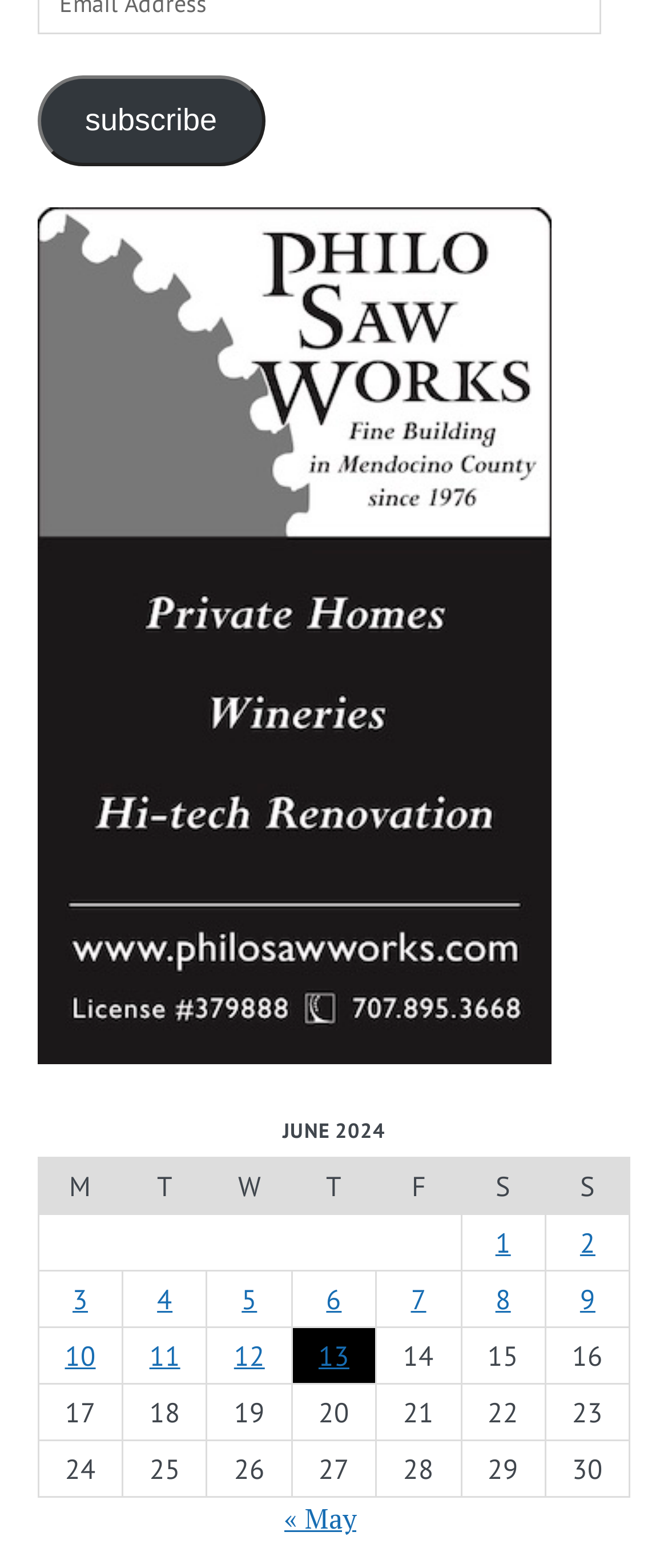What is the purpose of the 'Previous and next months' navigation?
Based on the image, answer the question in a detailed manner.

The purpose of the 'Previous and next months' navigation can be determined by looking at the link elements with the text '« May' which suggests that it allows the user to navigate to the previous month.